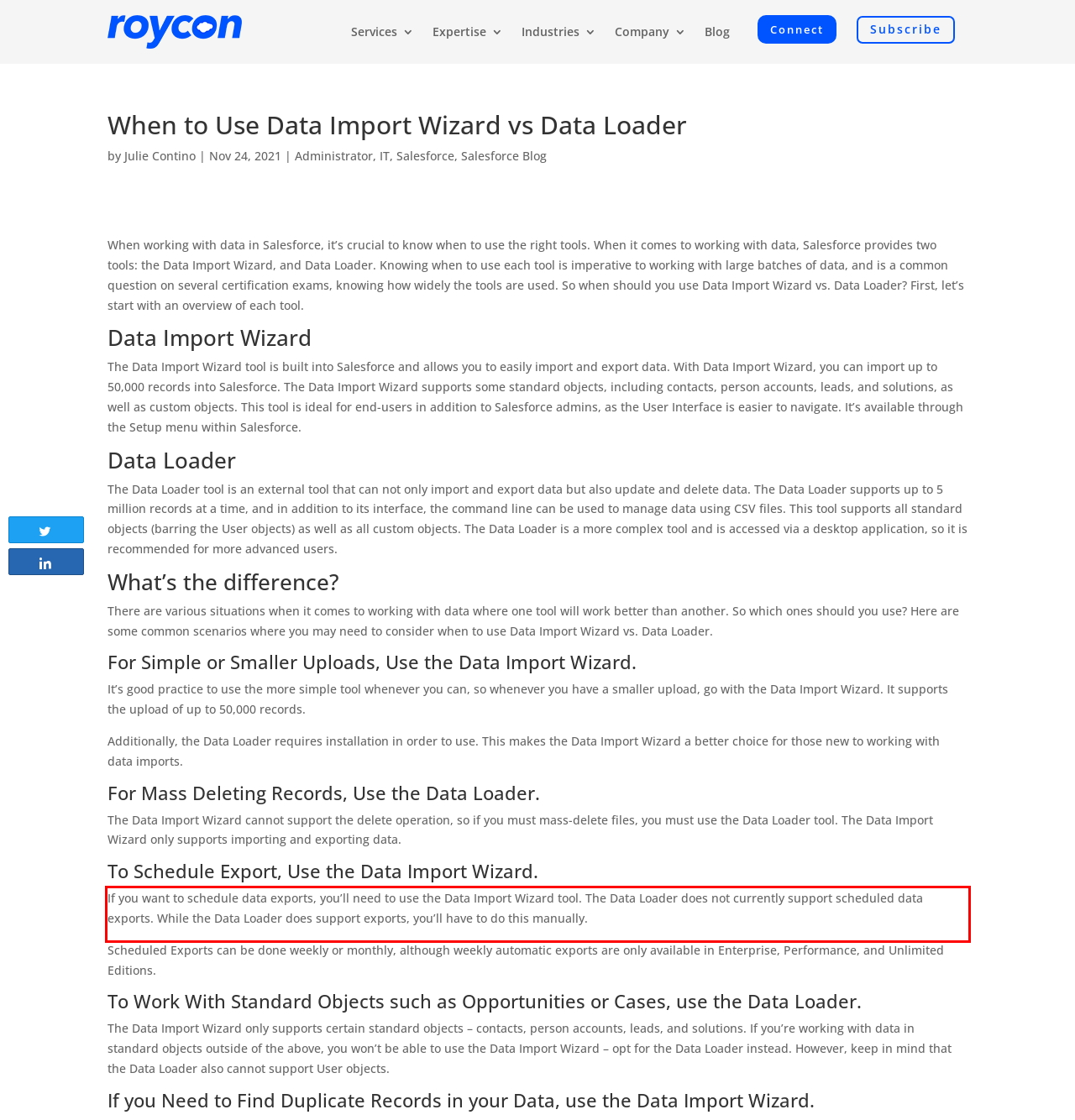There is a screenshot of a webpage with a red bounding box around a UI element. Please use OCR to extract the text within the red bounding box.

If you want to schedule data exports, you’ll need to use the Data Import Wizard tool. The Data Loader does not currently support scheduled data exports. While the Data Loader does support exports, you’ll have to do this manually.